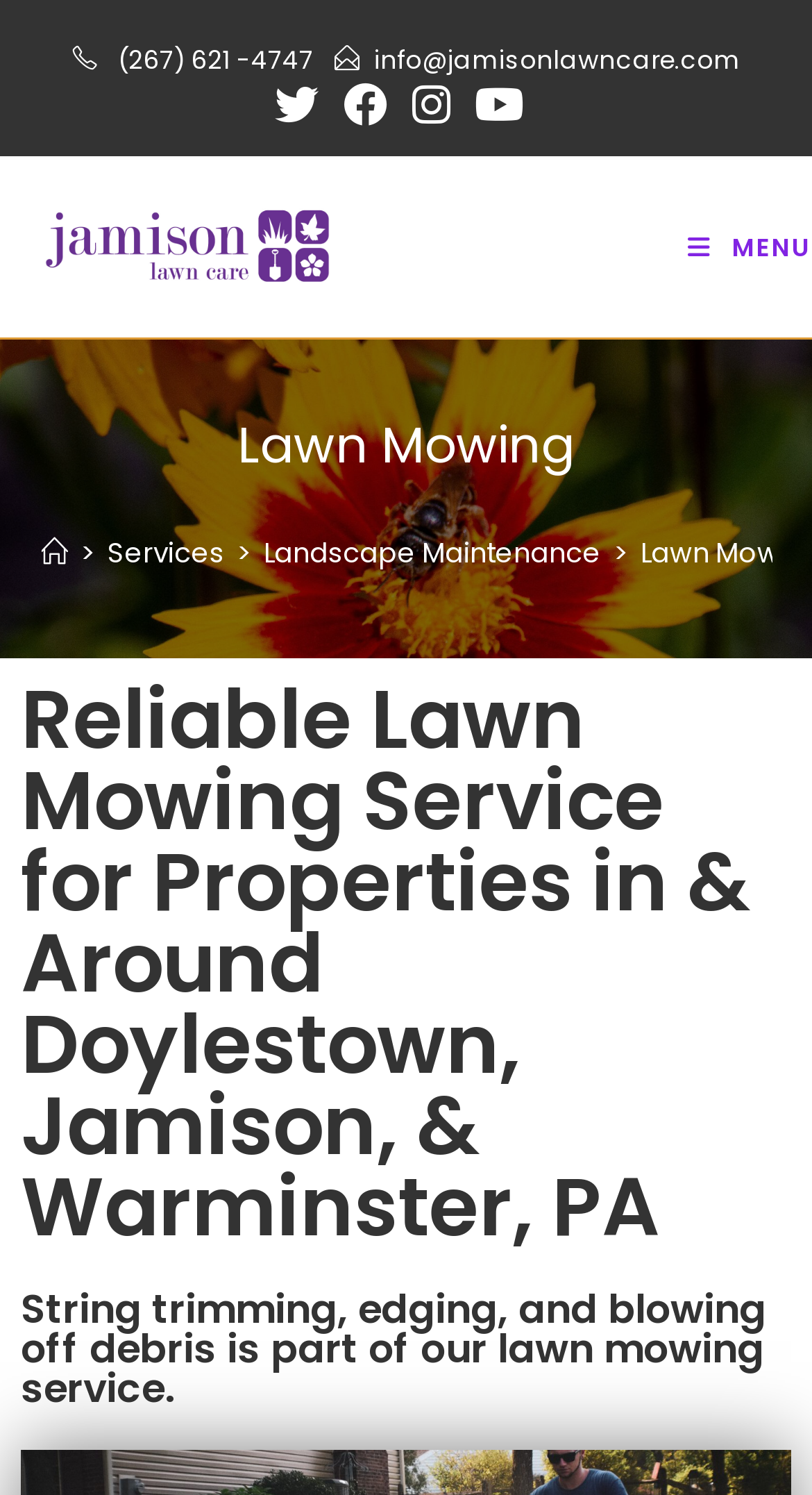Based on the element description Menu Close, identify the bounding box coordinates for the UI element. The coordinates should be in the format (top-left x, top-left y, bottom-right x, bottom-right y) and within the 0 to 1 range.

[0.847, 0.153, 1.0, 0.176]